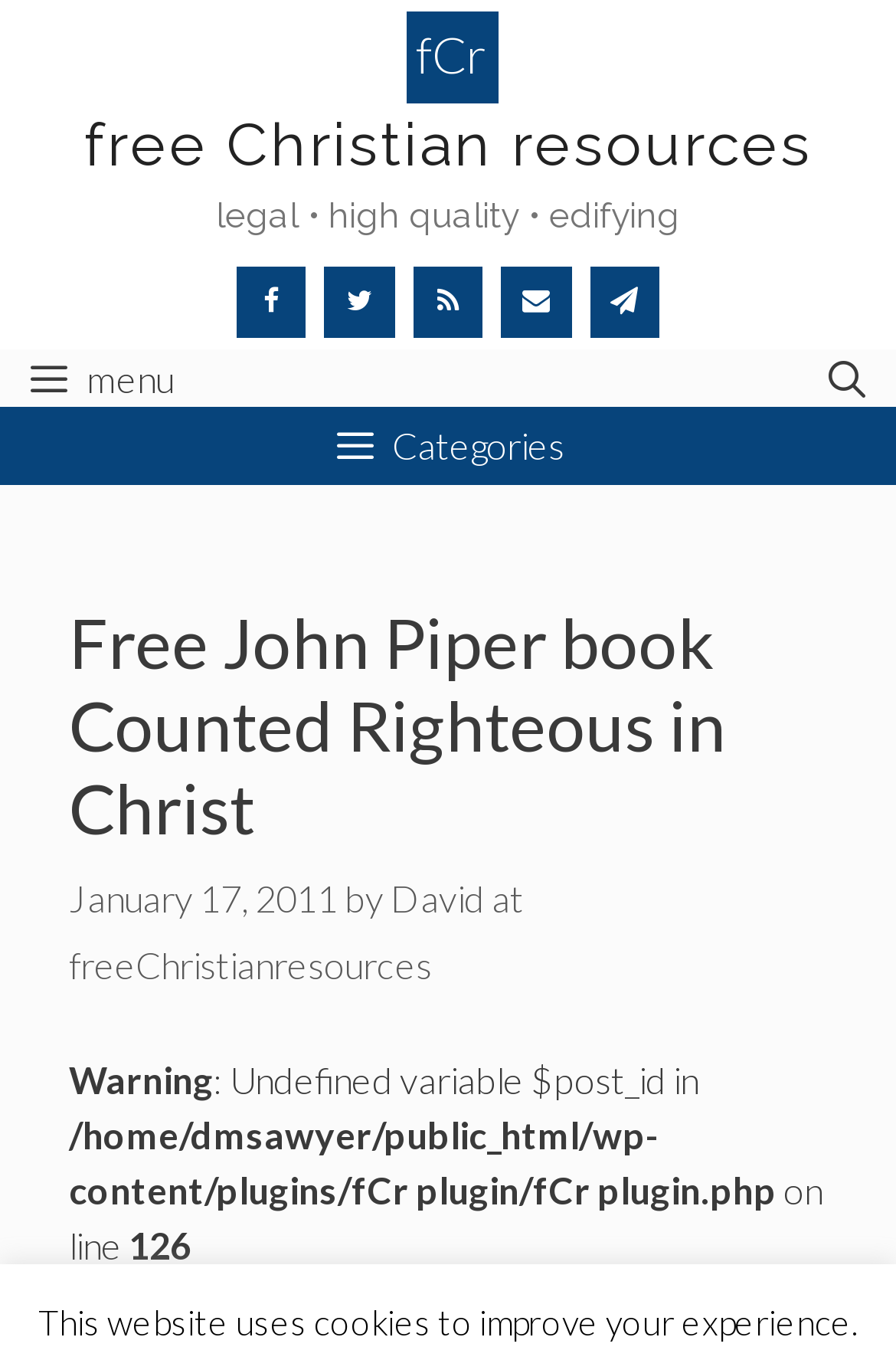Using the webpage screenshot and the element description January 29, 2012January 17, 2011, determine the bounding box coordinates. Specify the coordinates in the format (top-left x, top-left y, bottom-right x, bottom-right y) with values ranging from 0 to 1.

[0.077, 0.644, 0.377, 0.676]